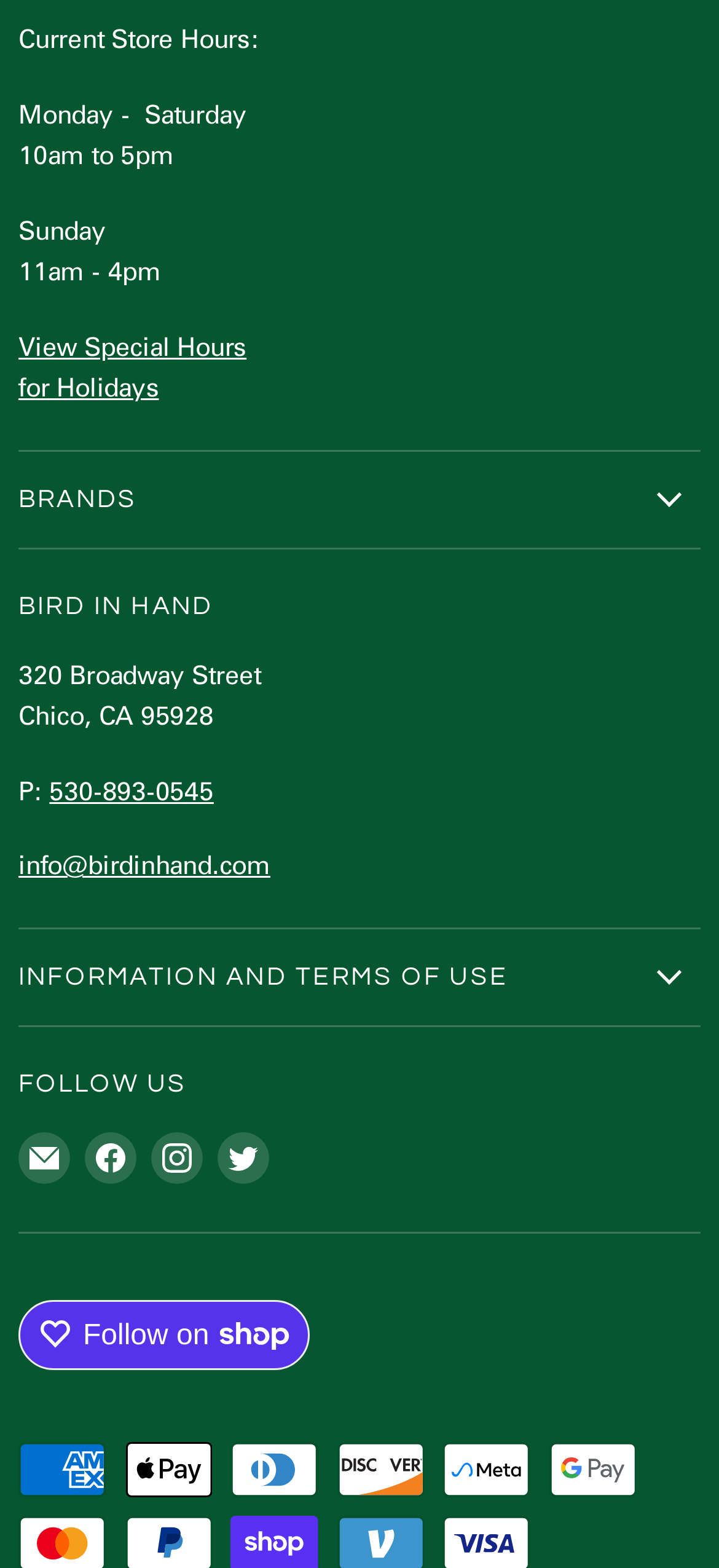What types of payment are accepted?
Could you please answer the question thoroughly and with as much detail as possible?

At the bottom of the webpage, there are images of various payment methods, including American Express, Apple Pay, Diners Club, Discover, Meta Pay, and Google Pay, indicating that the store accepts multiple types of payment.